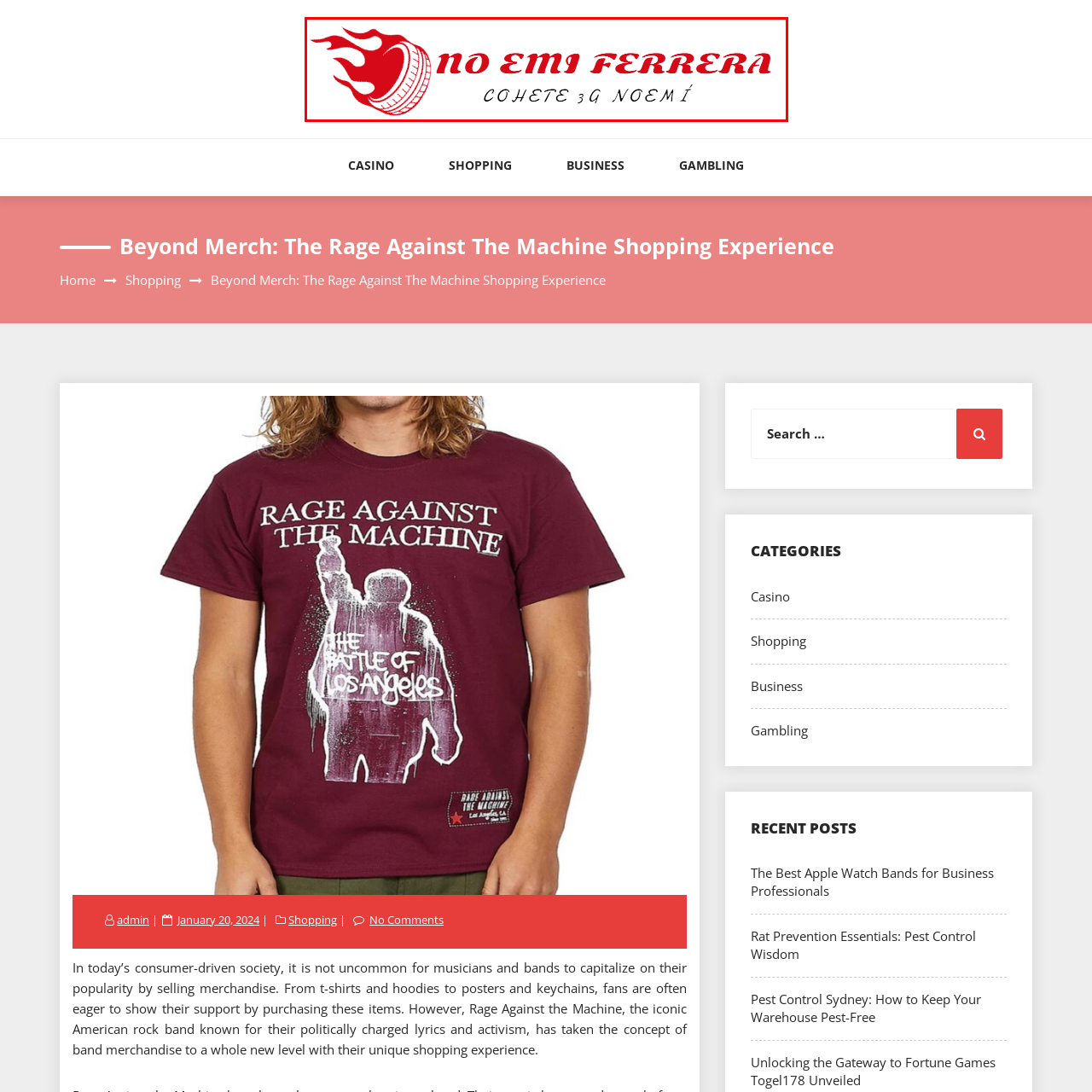What is the shape of the graphic element in the logo?
Focus on the red bounded area in the image and respond to the question with a concise word or phrase.

Tire